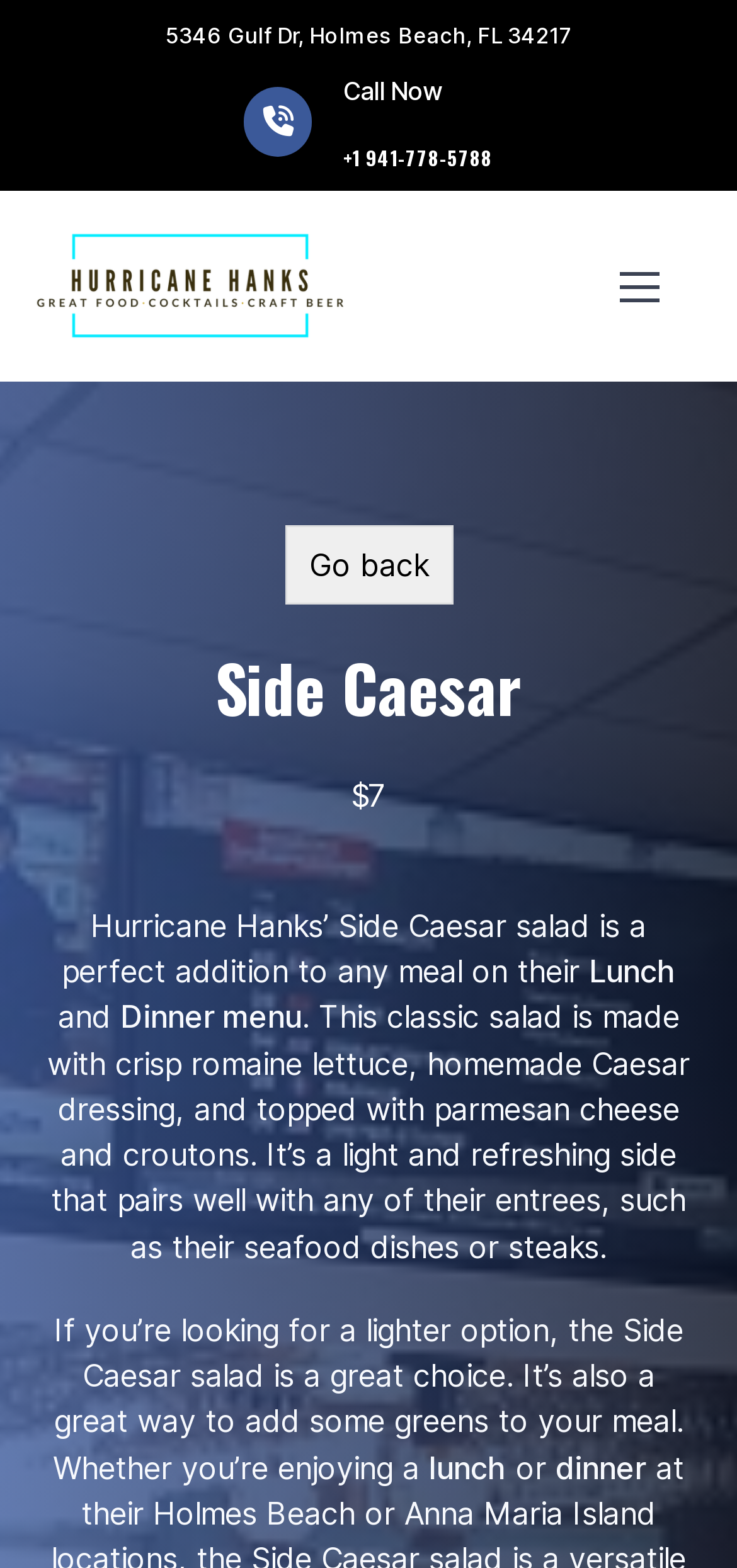Please find the bounding box coordinates of the element's region to be clicked to carry out this instruction: "Go back".

[0.386, 0.335, 0.614, 0.385]